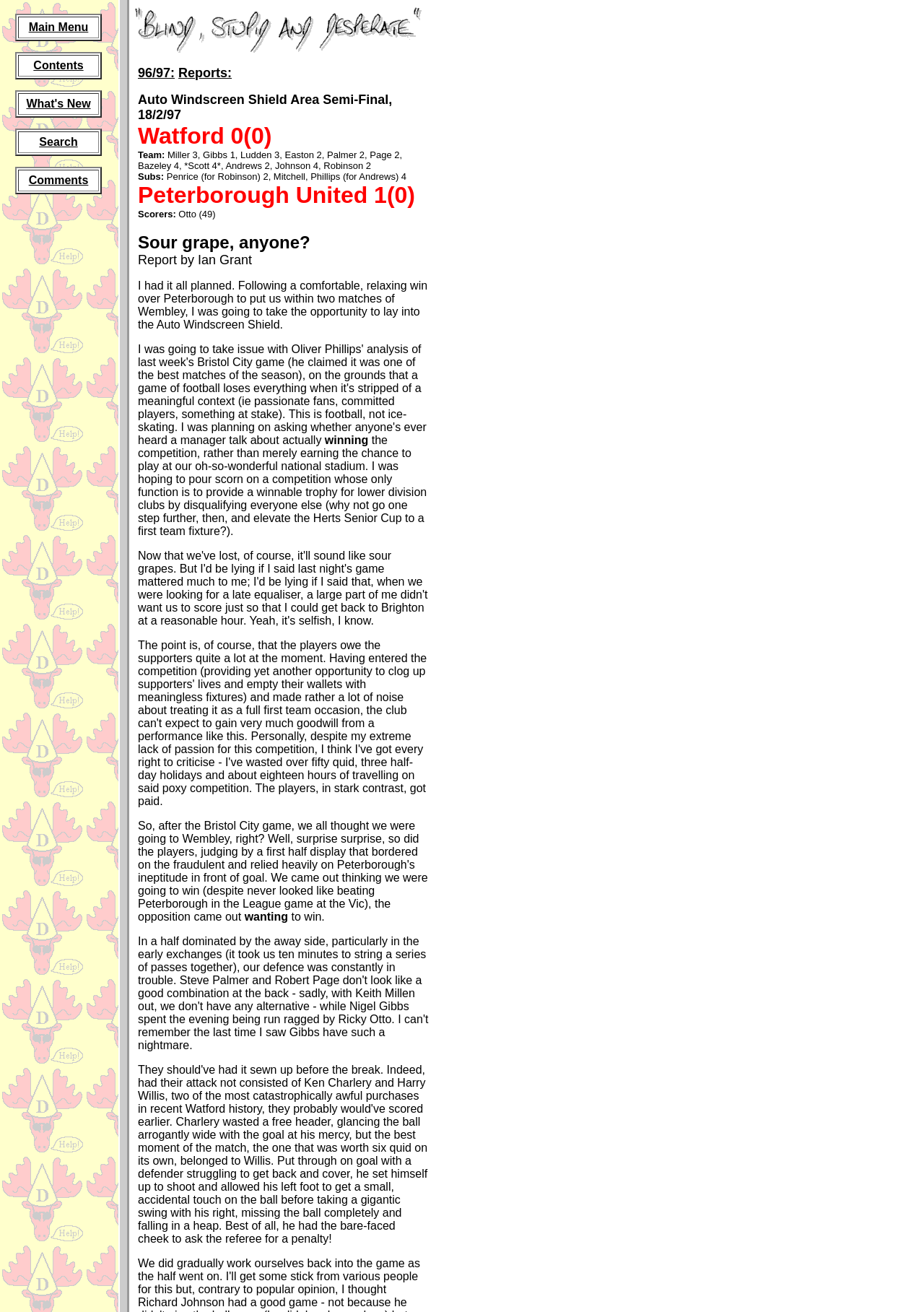Please find the bounding box coordinates (top-left x, top-left y, bottom-right x, bottom-right y) in the screenshot for the UI element described as follows: What's New

[0.028, 0.074, 0.098, 0.084]